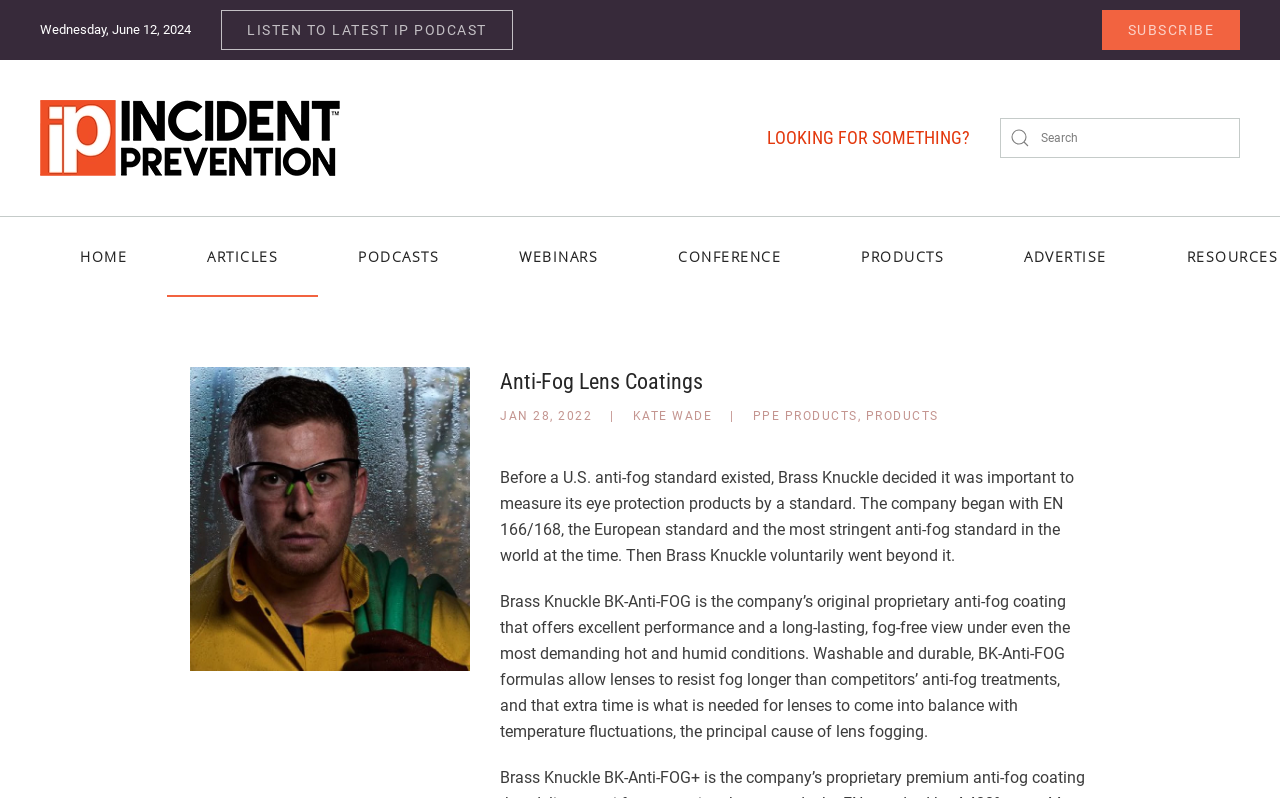What is the purpose of the search box on the top right corner?
Using the visual information, respond with a single word or phrase.

To search the website